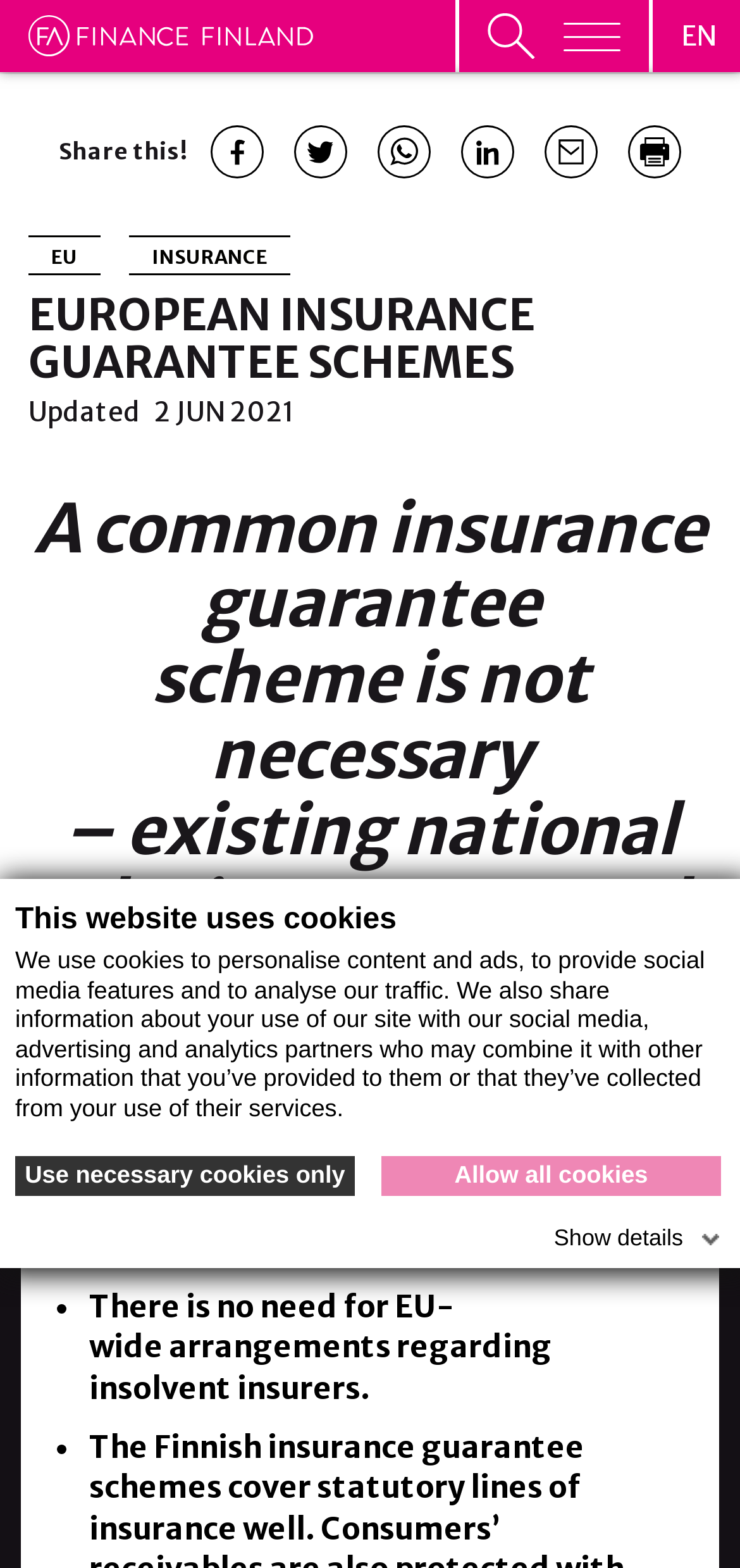What is the date of the last update of the webpage?
Using the image, answer in one word or phrase.

2 JUN 2021